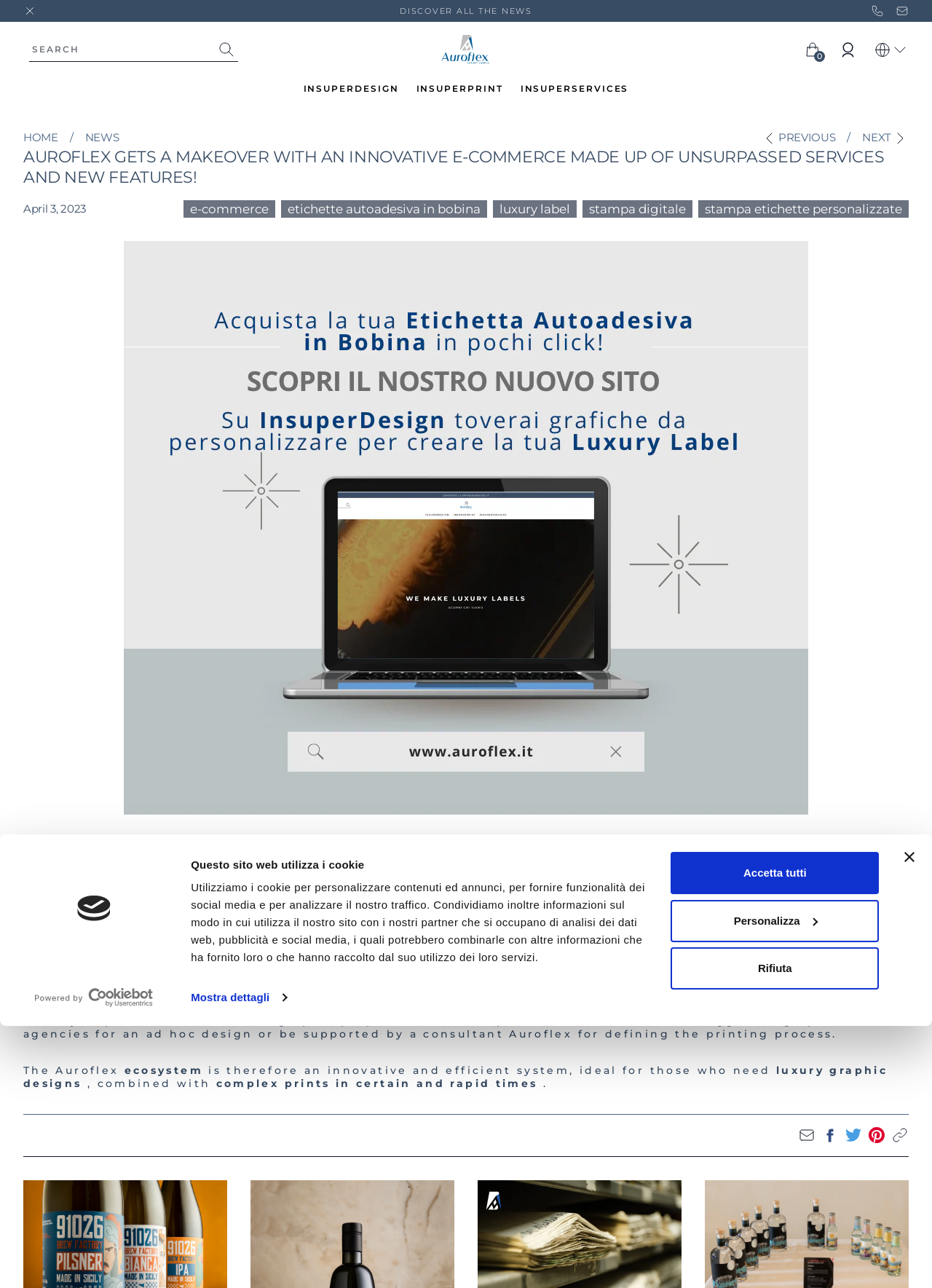Provide a comprehensive caption for the webpage.

This webpage is about Auroflex's starter theme, with a focus on its innovative e-commerce features and new services. At the top, there is a dialog box about cookie usage, with a logo and a link to open in a new window. Below this, there is a tab panel with a heading "Questo sito web utilizza i cookie" and a description of how the website uses cookies. There are three buttons: "Rifiuta", "Personalizza", and "Accetta tutti".

On the top right, there is a button to close the banner, accompanied by an image. Below this, there are three links: "CONTACT US TO INFO@AUROFLEX.IT", "SUBSCRIBE TO OUR NEWSLETTER", and a search bar with a button and an image.

On the top navigation bar, there are links to "Auroflex Shop", "Log in", and a cart button with an image. There are also language options, including "ITALIANO" and "ENGLISH".

On the left side, there is a menu with links to "MARKETS", "DESIGNERS", and other categories. Below this, there is a section with links to "INSUPERPRINT" and "INSUPERSERVICES".

The main content area has an article with a heading "AUROFLEX GETS A MAKEOVER WITH AN INNOVATIVE E-COMMERCE MADE UP OF UNSURPASSED SERVICES AND NEW FEATURES!". There is a date "April 3, 2023" and several keywords related to e-commerce and label printing. Below this, there is an image and several paragraphs of text describing the new features of Auroflex's e-commerce platform, including the ability to buy self-adhesive labels online and the presence of InsuperDesign, a creative hub offering graphic projects for different product categories.